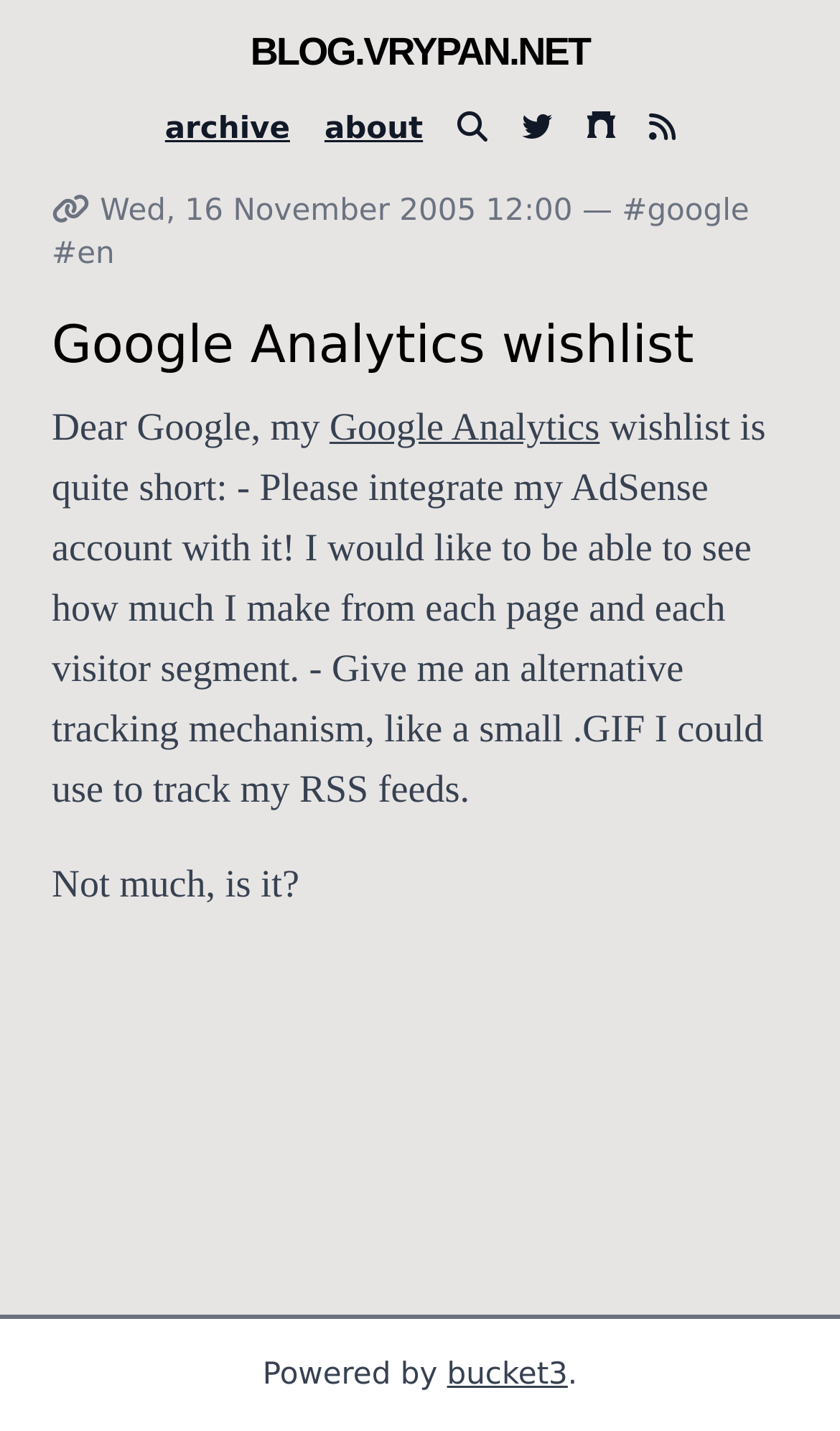Respond to the following query with just one word or a short phrase: 
What is the date of the blog post?

Wed, 16 November 2005